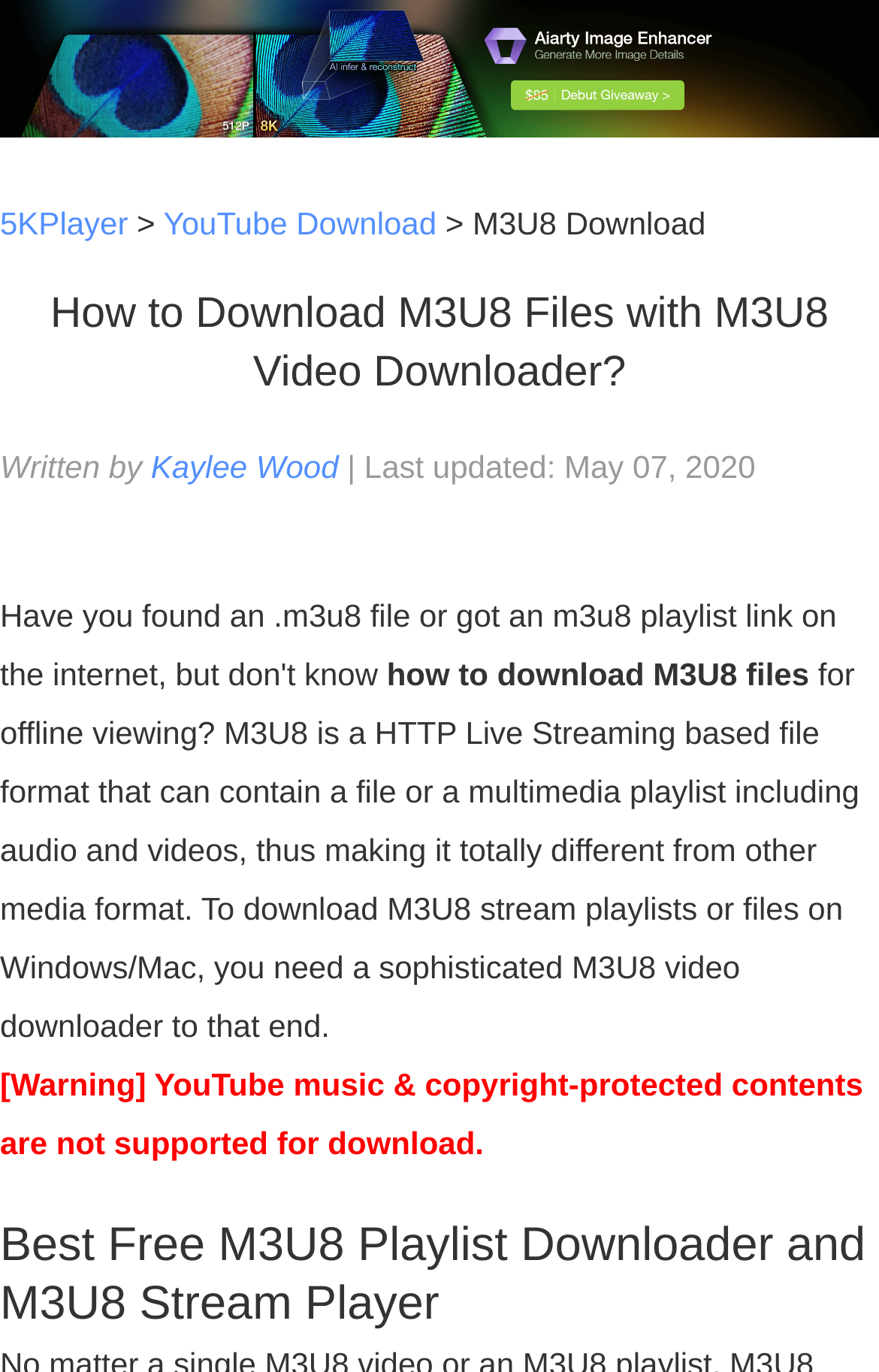What is the purpose of the M3U8 video downloader? From the image, respond with a single word or brief phrase.

Download M3U8 files